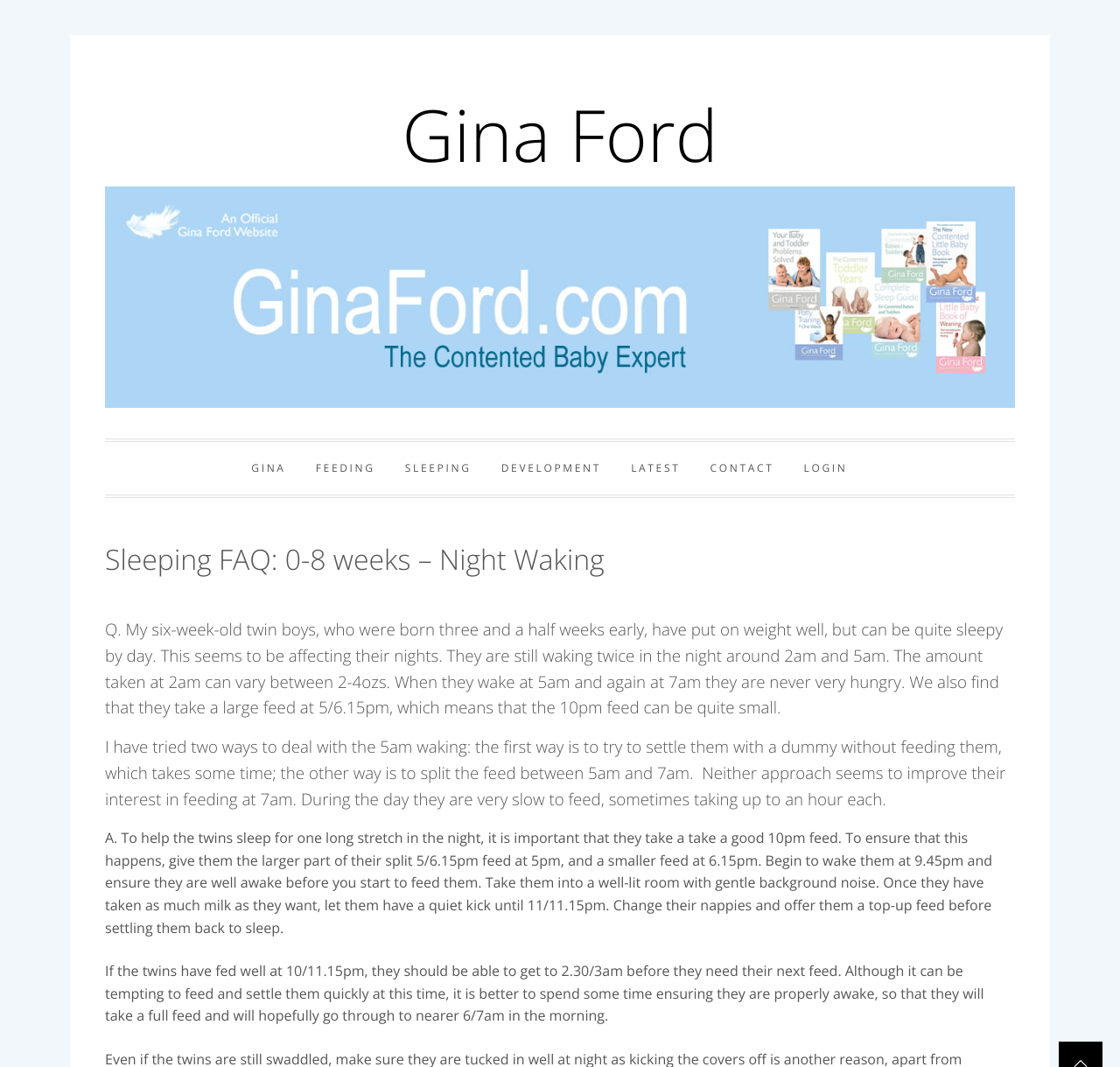Based on the image, please elaborate on the answer to the following question:
How many links are in the top navigation menu?

The top navigation menu can be identified by looking at the links 'GINA', 'FEEDING', 'SLEEPING', 'DEVELOPMENT', 'LATEST', 'CONTACT', and 'LOGIN' which are positioned horizontally and have similar styling.